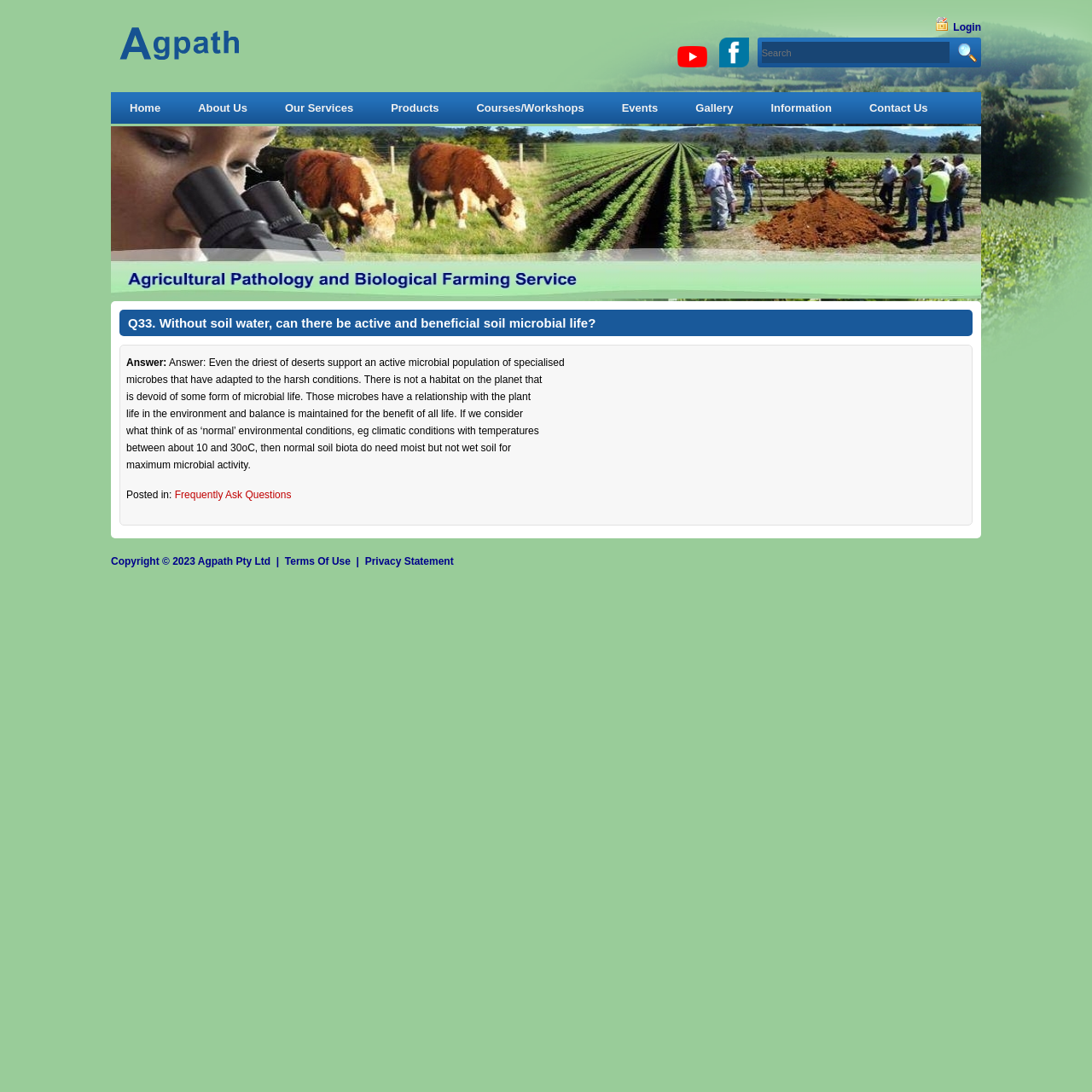Determine the heading of the webpage and extract its text content.

Q33. Without soil water, can there be active and beneficial soil microbial life?